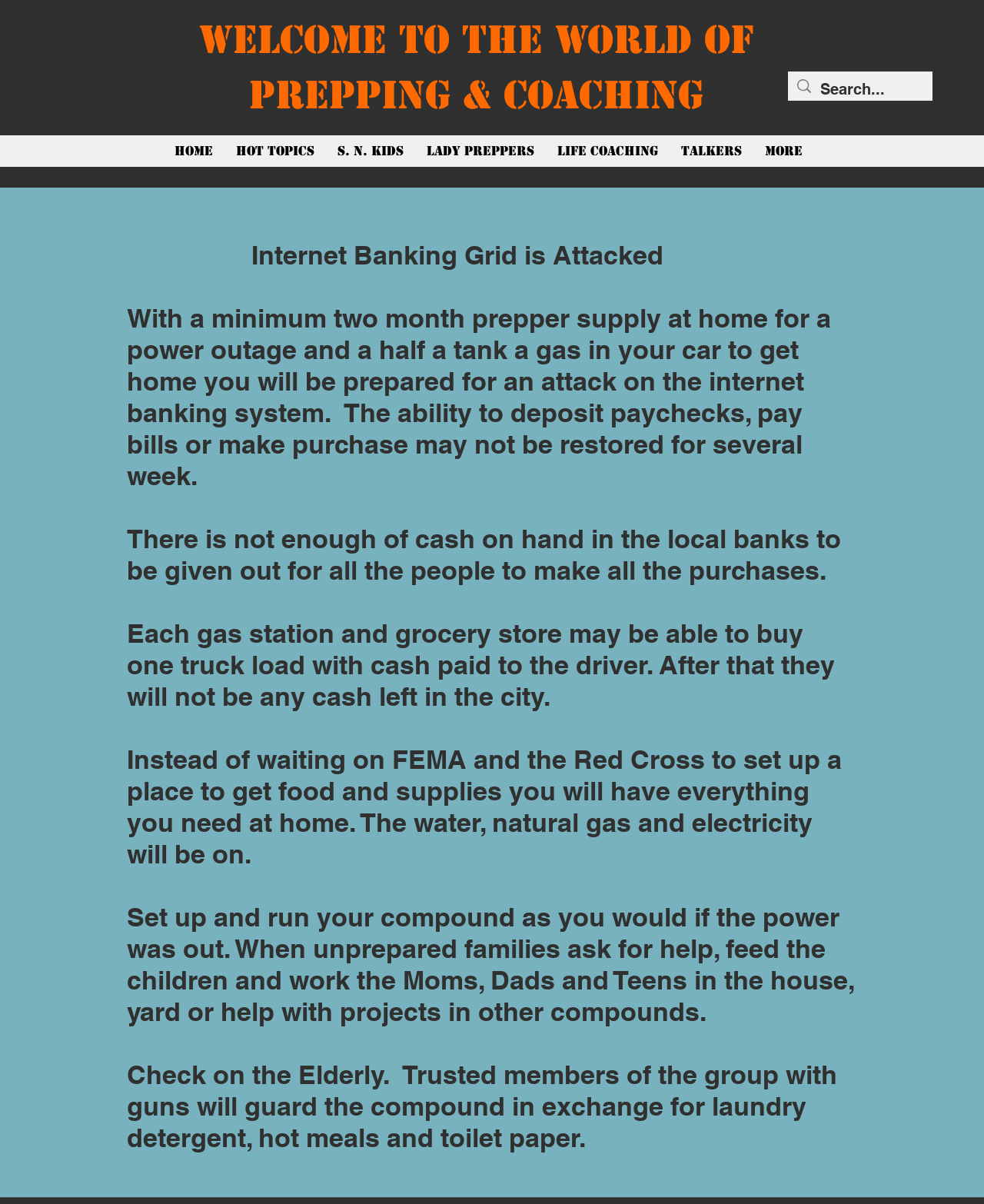Indicate the bounding box coordinates of the element that must be clicked to execute the instruction: "Go to the Life Coaching page". The coordinates should be given as four float numbers between 0 and 1, i.e., [left, top, right, bottom].

[0.555, 0.112, 0.68, 0.139]